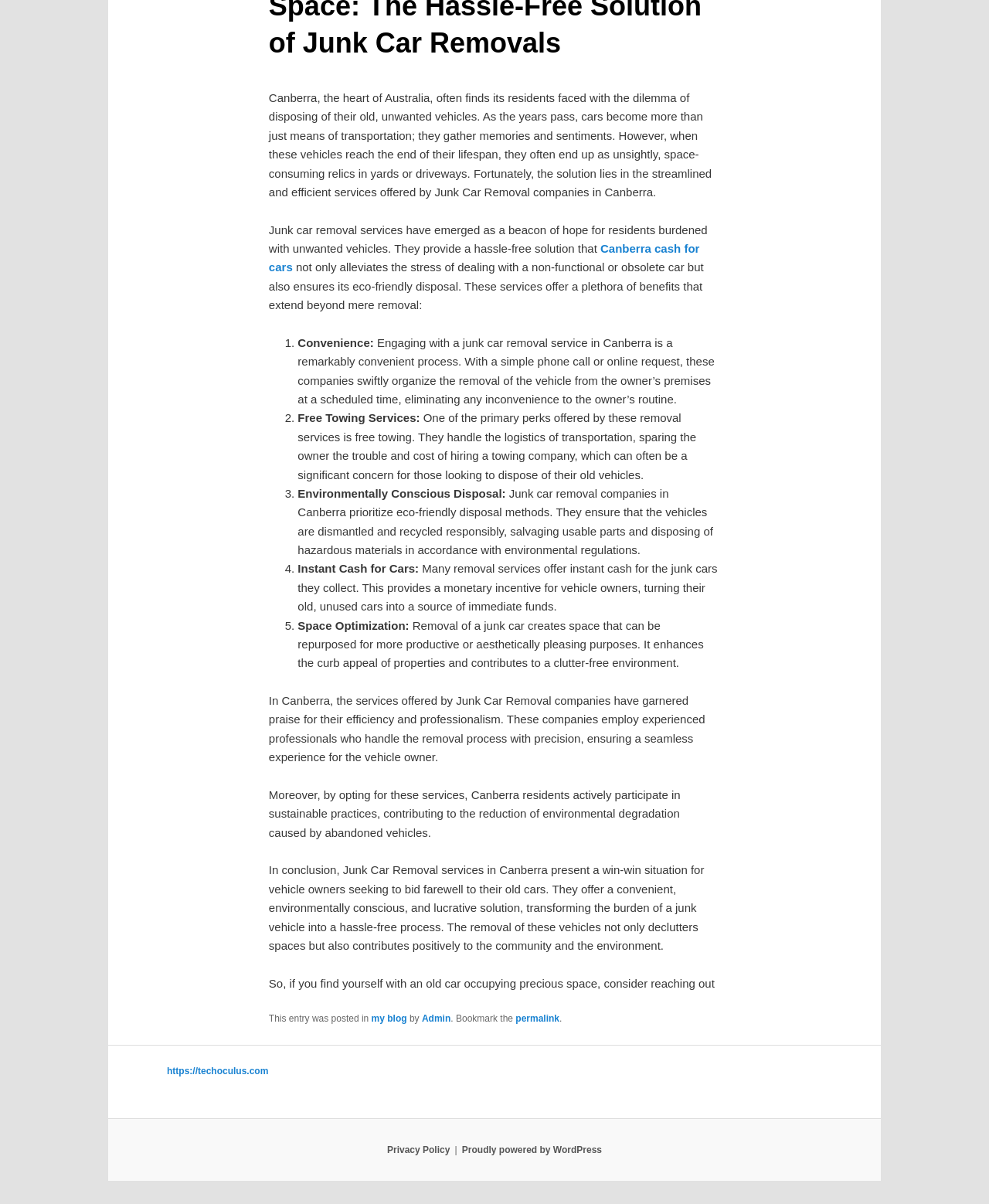Please find the bounding box for the UI component described as follows: "my blog".

[0.375, 0.842, 0.411, 0.851]